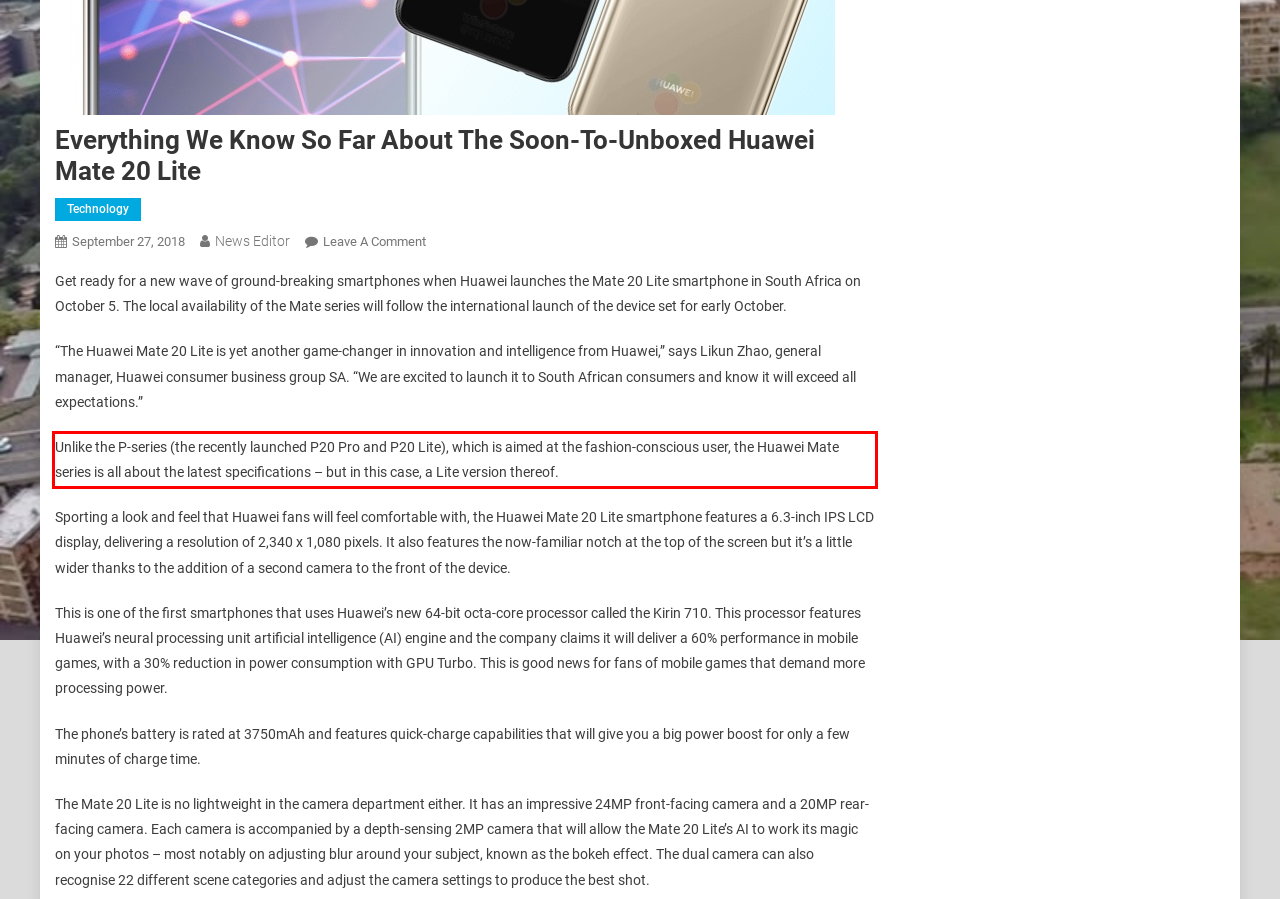Identify and transcribe the text content enclosed by the red bounding box in the given screenshot.

Unlike the P-series (the recently launched P20 Pro and P20 Lite), which is aimed at the fashion-conscious user, the Huawei Mate series is all about the latest specifications – but in this case, a Lite version thereof.